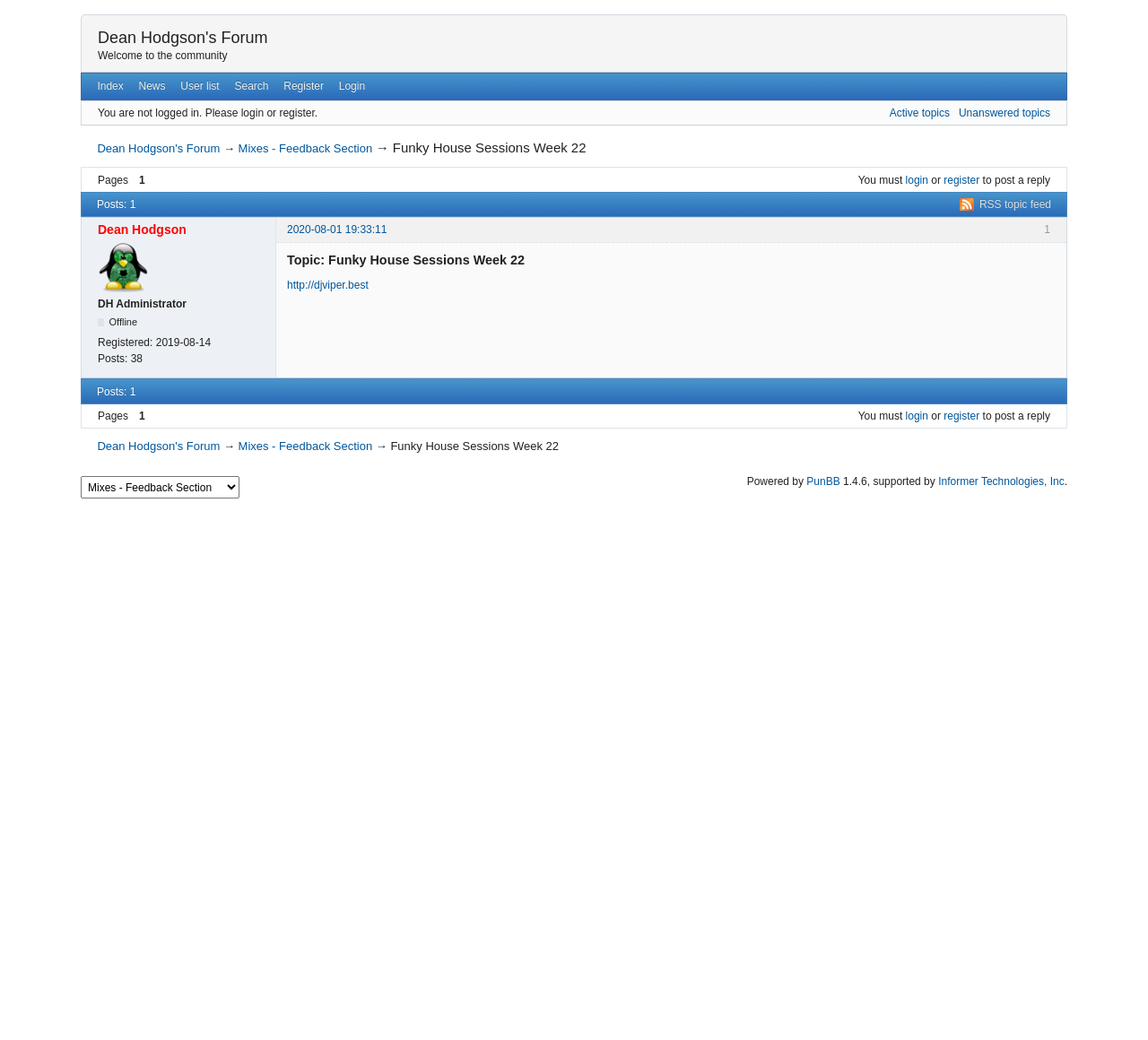What is the purpose of the 'Mixes - Feedback Section'?
Based on the image, give a concise answer in the form of a single word or short phrase.

To provide feedback on mixes